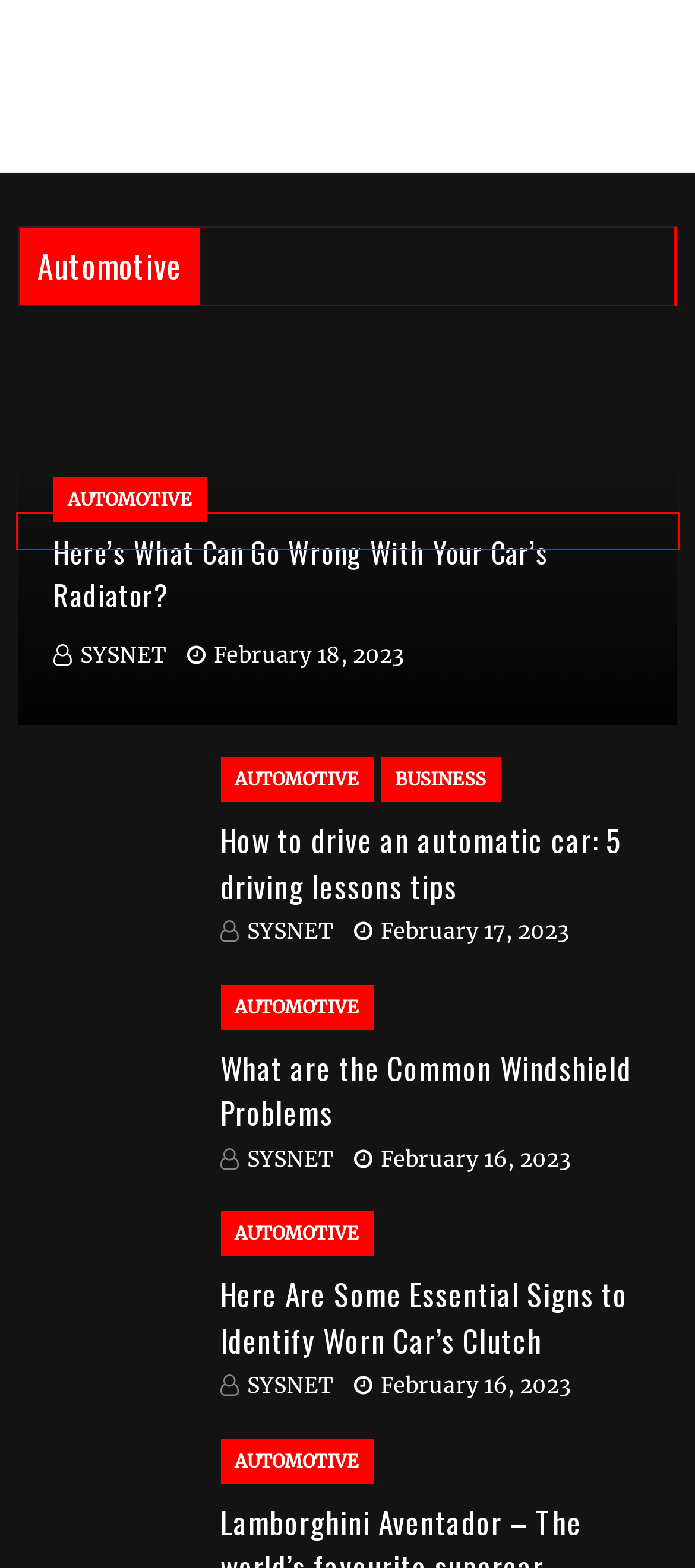You are given a screenshot of a webpage with a red bounding box around an element. Choose the most fitting webpage description for the page that appears after clicking the element within the red bounding box. Here are the candidates:
A. What are the Common Windshield Problems - General News
B. Blog - General News
C. Here’s What Can Go Wrong With Your Car’s Radiator?
D. Real Estate Archives - General News
E. Lamborghini Aventador - The world's favourite supercar - General News
F. The Share Market for Beginners - General News
G. Here Are Some Essential Signs to Identify Worn Car’s Clutch
H. How to drive an automatic car: 5 driving lessons tips

C